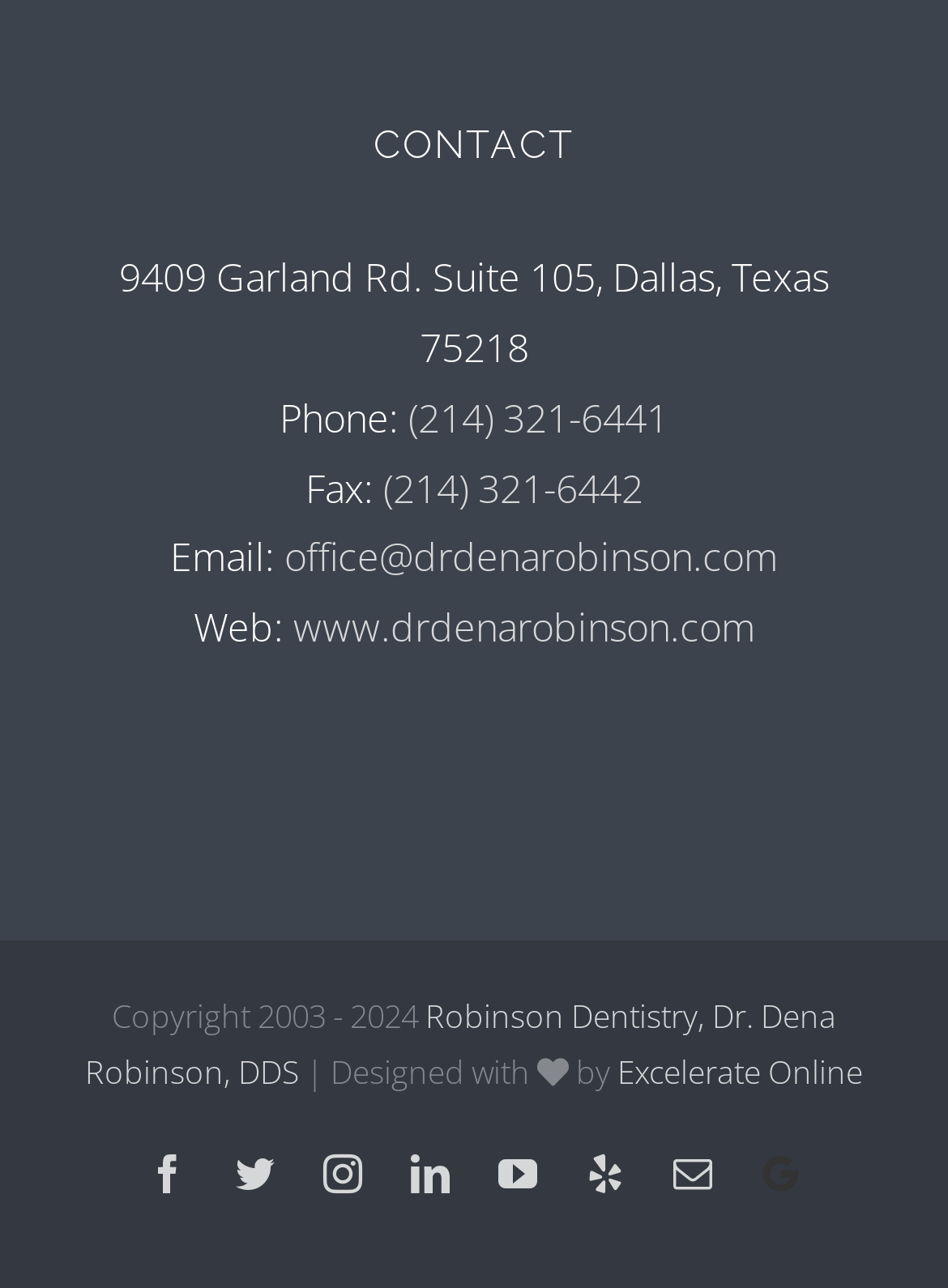Please provide a brief answer to the following inquiry using a single word or phrase:
What is the website of the dentist office?

www.drdenarobinson.com